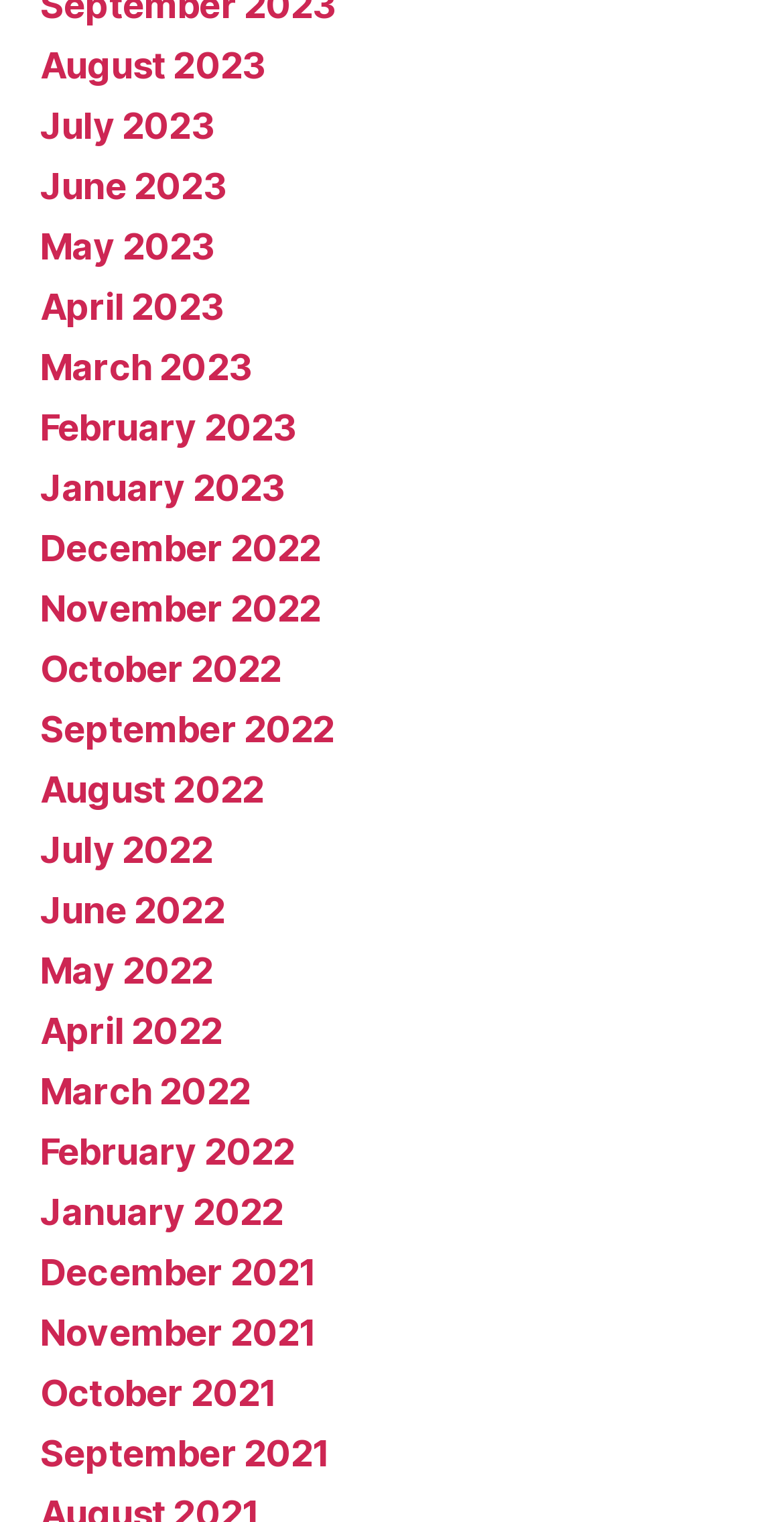Based on the image, please elaborate on the answer to the following question:
How many months are listed in 2022?

I can count the number of links with '2022' in their text, and I find that there are 12 months listed in 2022, from January 2022 to December 2022.